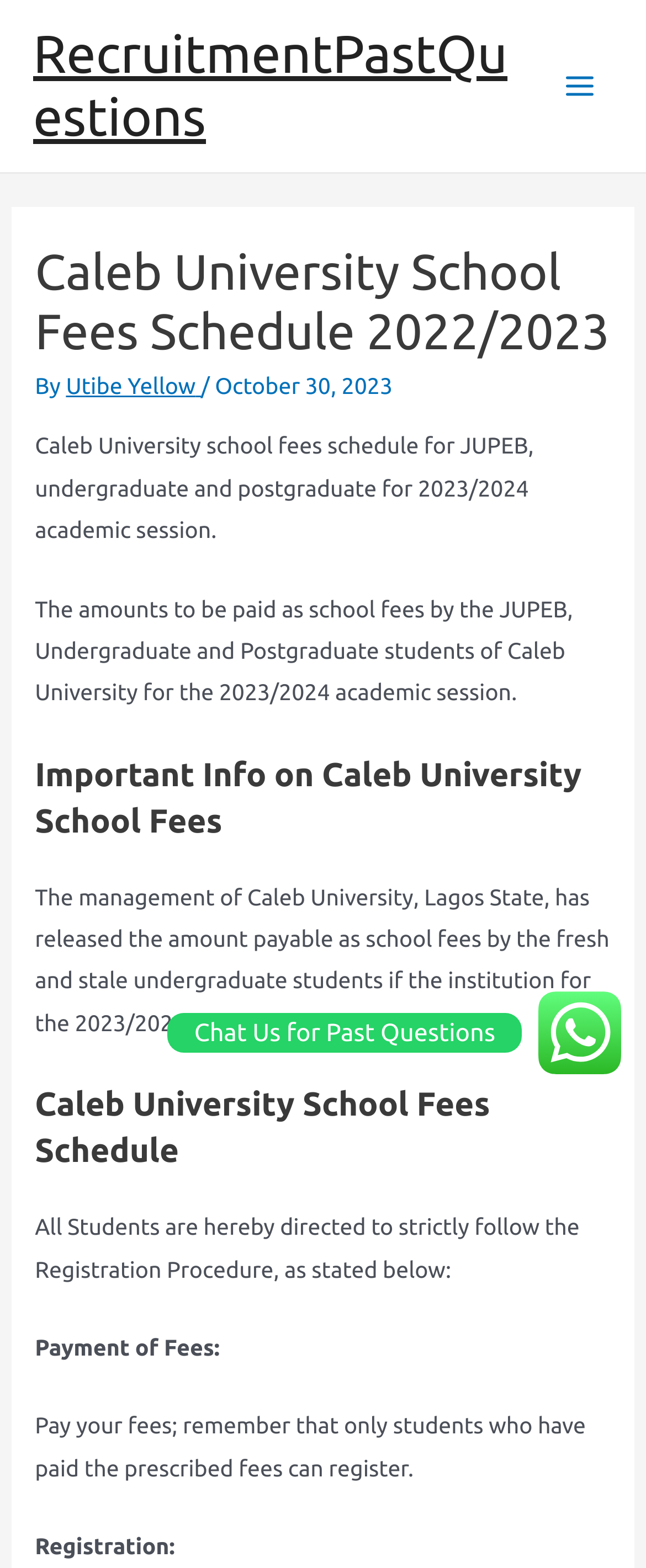Write an elaborate caption that captures the essence of the webpage.

The webpage is about Caleb University's school fees schedule for the 2023/2024 academic session. At the top left, there is a link to "RecruitmentPastQuestions". Next to it, on the top right, is a button labeled "Main Menu" with an image beside it. 

Below the top section, there is a header section with the title "Caleb University School Fees Schedule 2022/2023" followed by the author's name "Utibe Yellow" and the date "October 30, 2023". 

Underneath the header section, there is a brief summary of the school fees schedule, stating that it is for JUPEB, undergraduate, and postgraduate students. 

The main content of the webpage is divided into sections. The first section is labeled "Important Info on Caleb University School Fees" and provides information about the school fees for the 2023/2024 academic session. 

The next section is labeled "Caleb University School Fees Schedule" and appears to provide more detailed information about the fees. 

Further down, there are instructions for students, including a section on "Payment of Fees" and "Registration". 

On the right side of the webpage, there is a button labeled "Chat Us for Past Questions" with an image beside it.